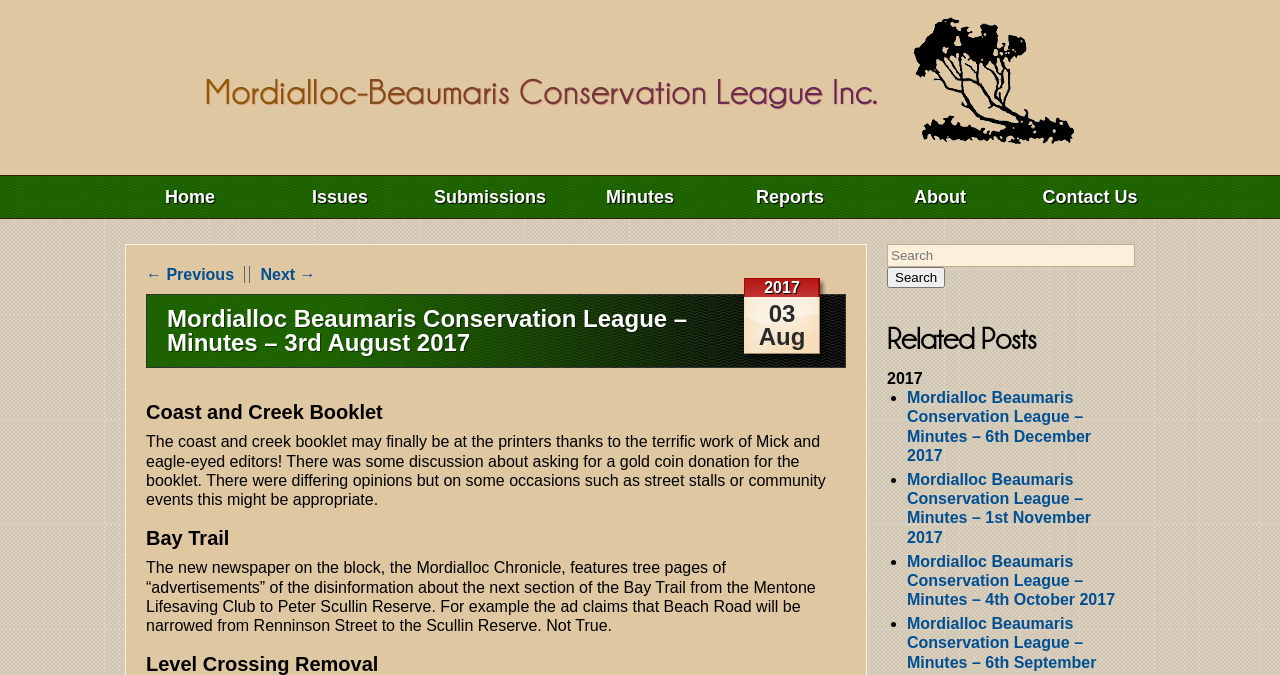Kindly determine the bounding box coordinates for the area that needs to be clicked to execute this instruction: "View previous post".

None